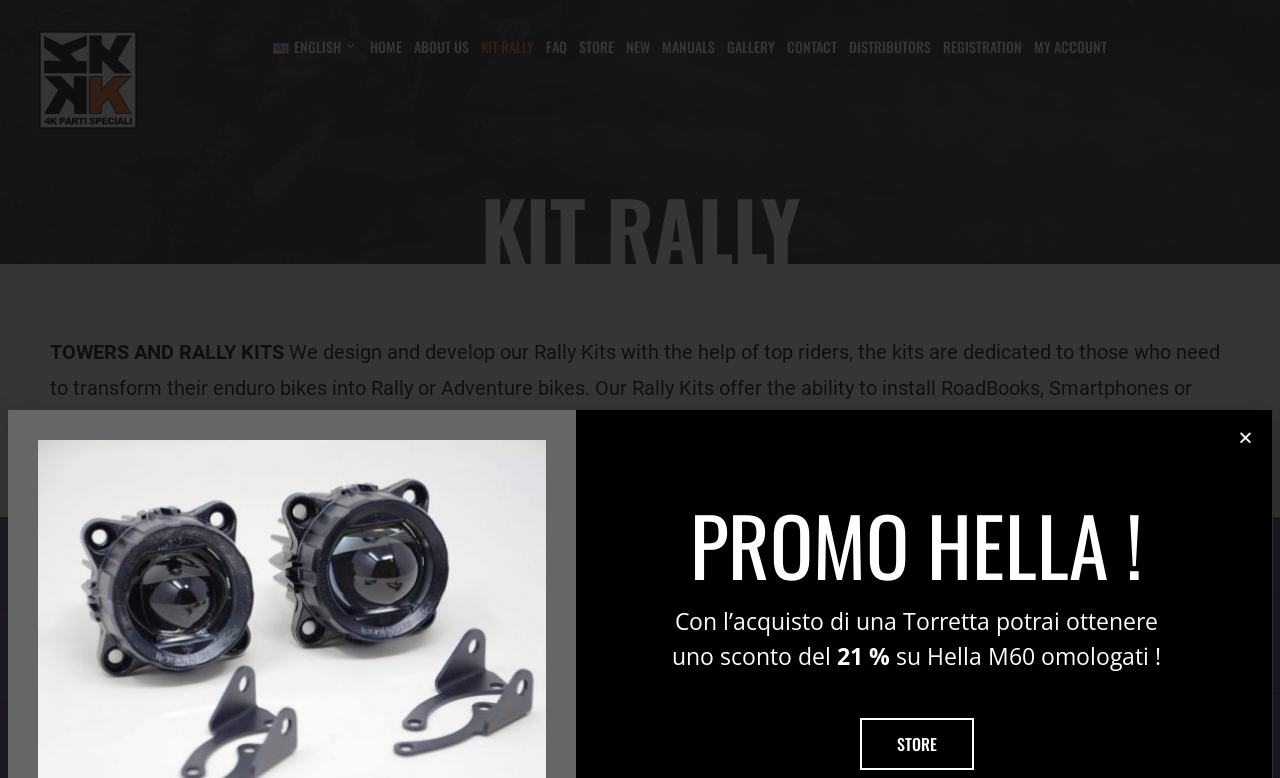Provide the bounding box coordinates of the section that needs to be clicked to accomplish the following instruction: "Close the promo message."

[0.967, 0.552, 0.979, 0.571]